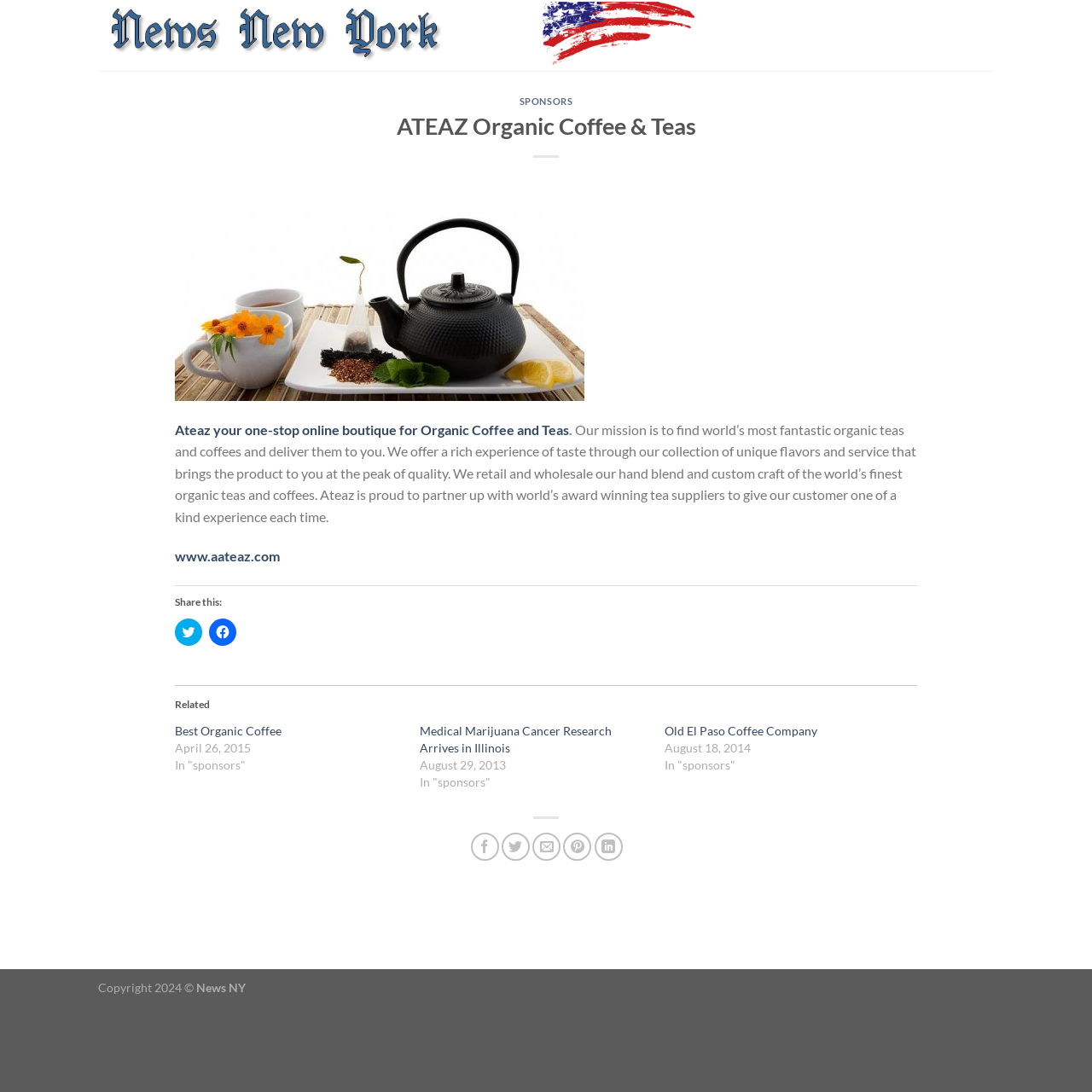Find the bounding box coordinates for the element that must be clicked to complete the instruction: "Email the page to a friend". The coordinates should be four float numbers between 0 and 1, indicated as [left, top, right, bottom].

[0.488, 0.763, 0.513, 0.788]